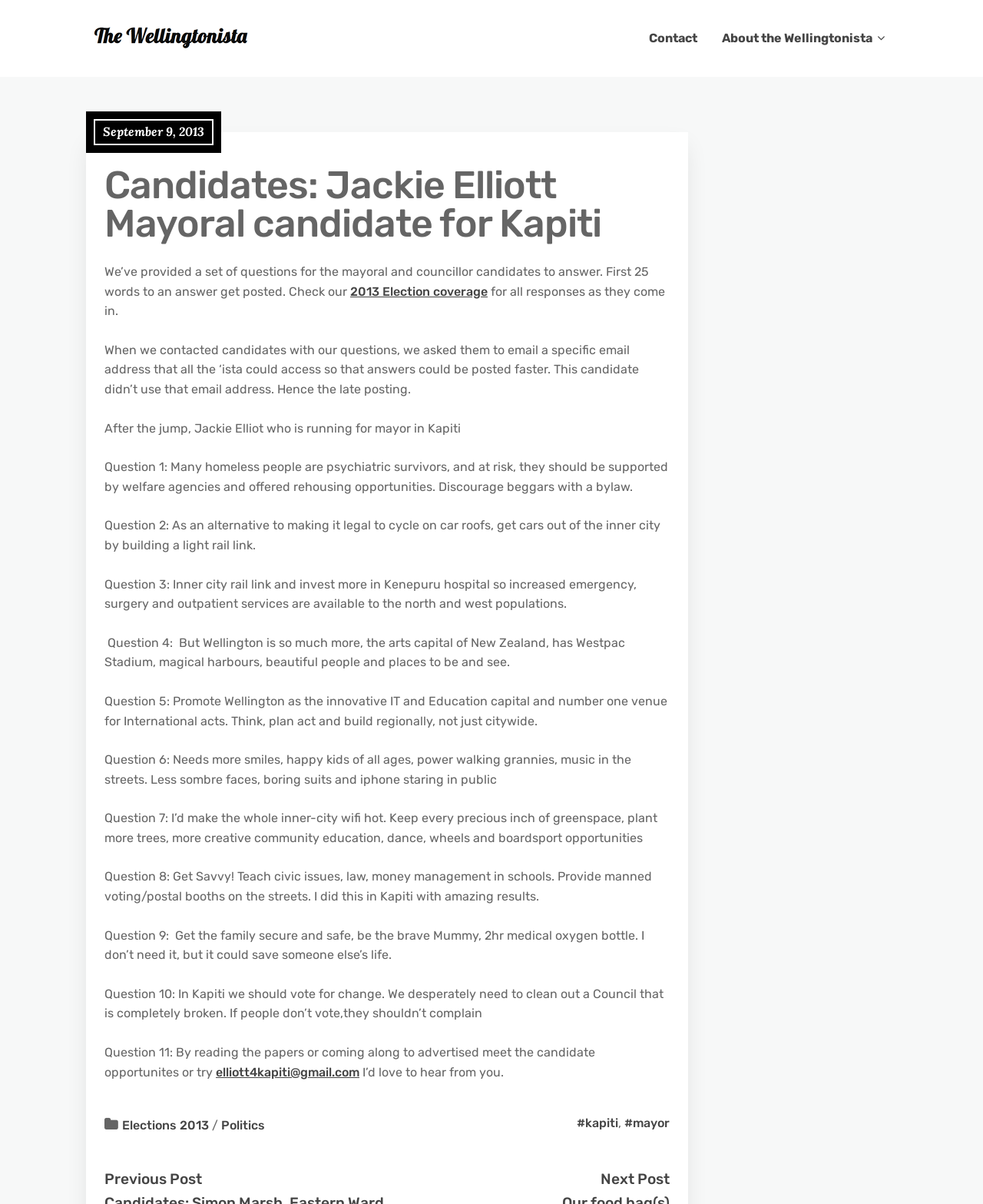What is the topic of Question 3?
Using the image, answer in one word or phrase.

Inner city rail link